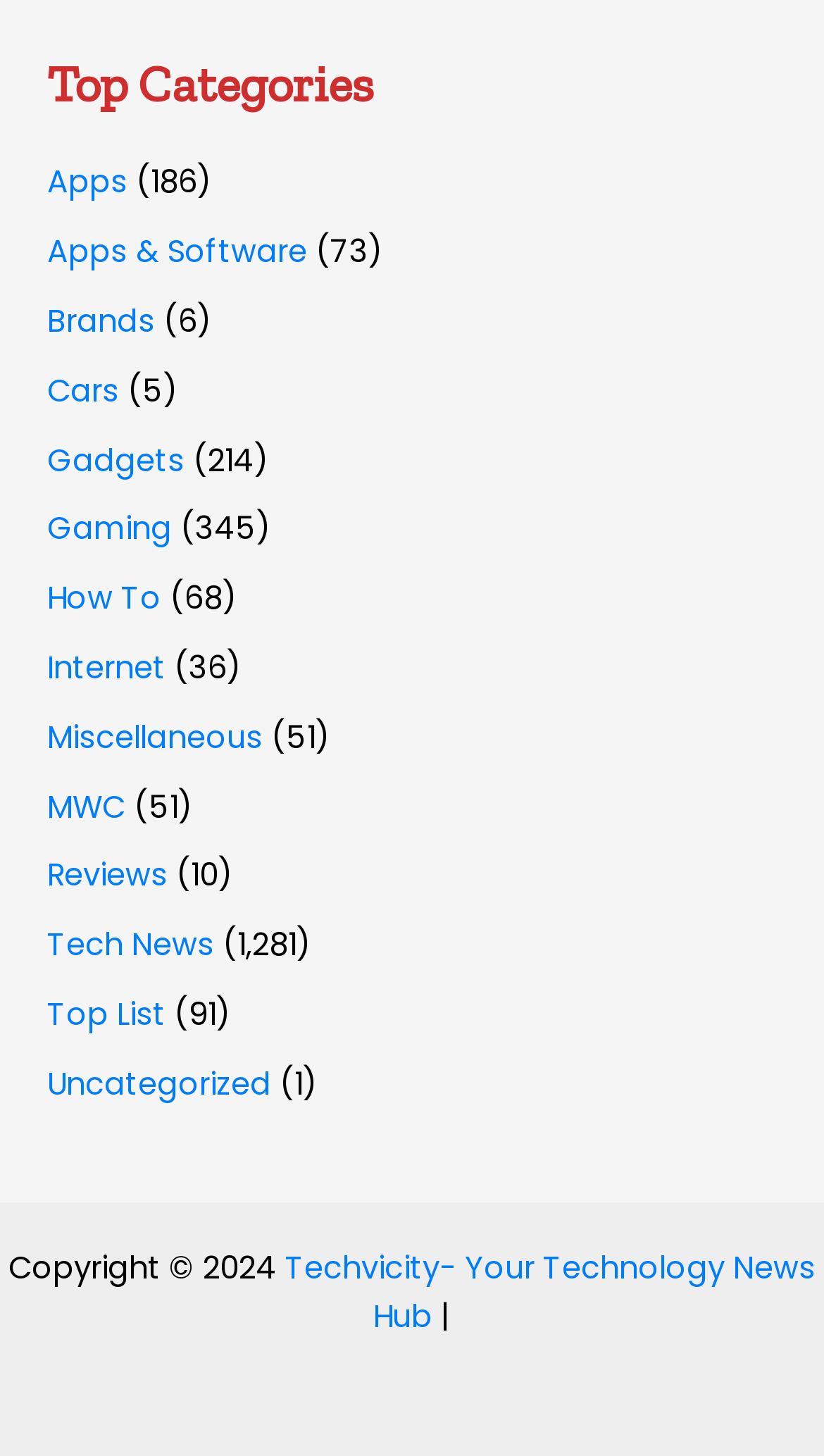Identify the bounding box for the described UI element: "Apps & Software".

[0.058, 0.158, 0.373, 0.187]